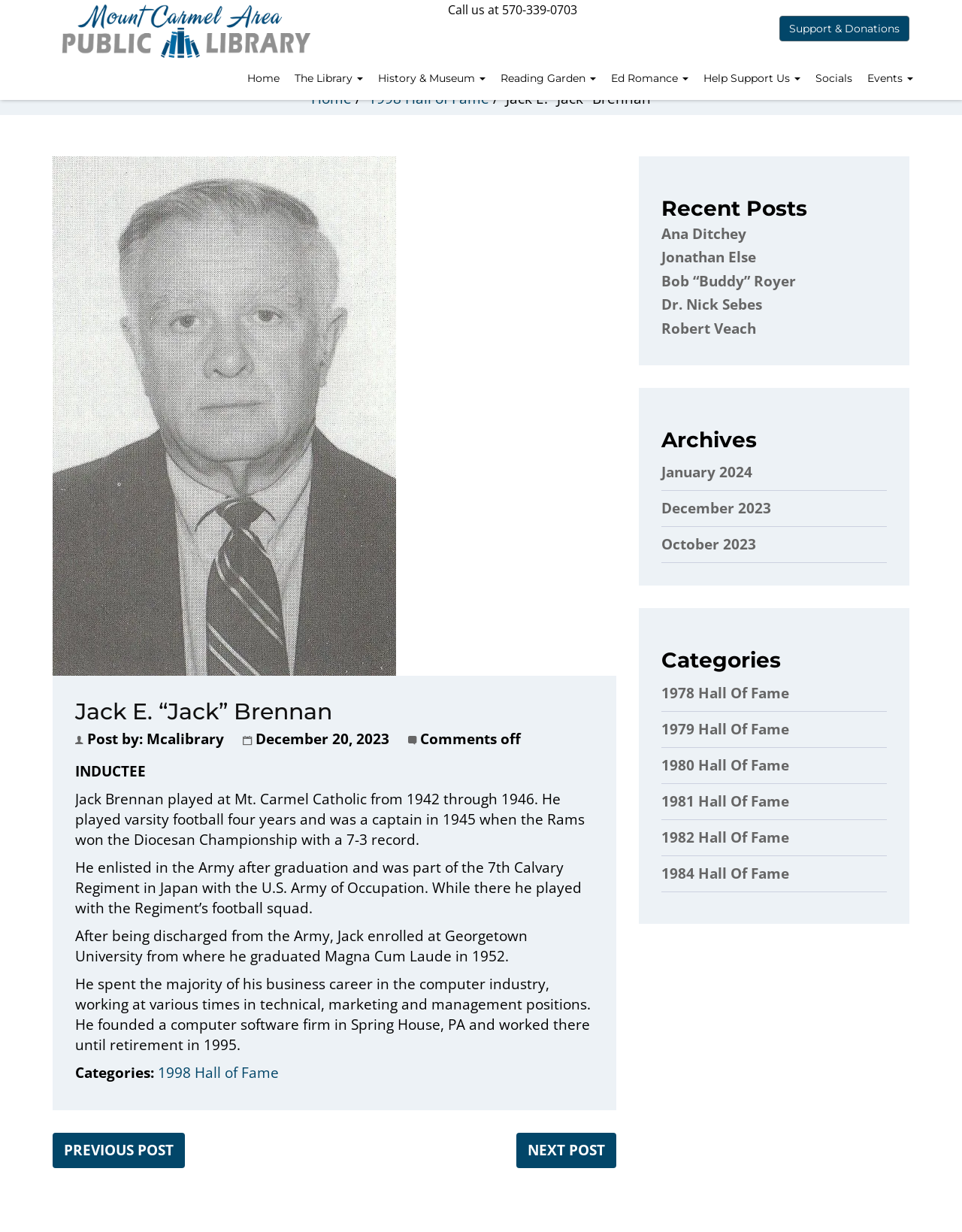Provide a single word or phrase to answer the given question: 
What is Jack E. 'Jack' Brennan's alma mater?

Georgetown University